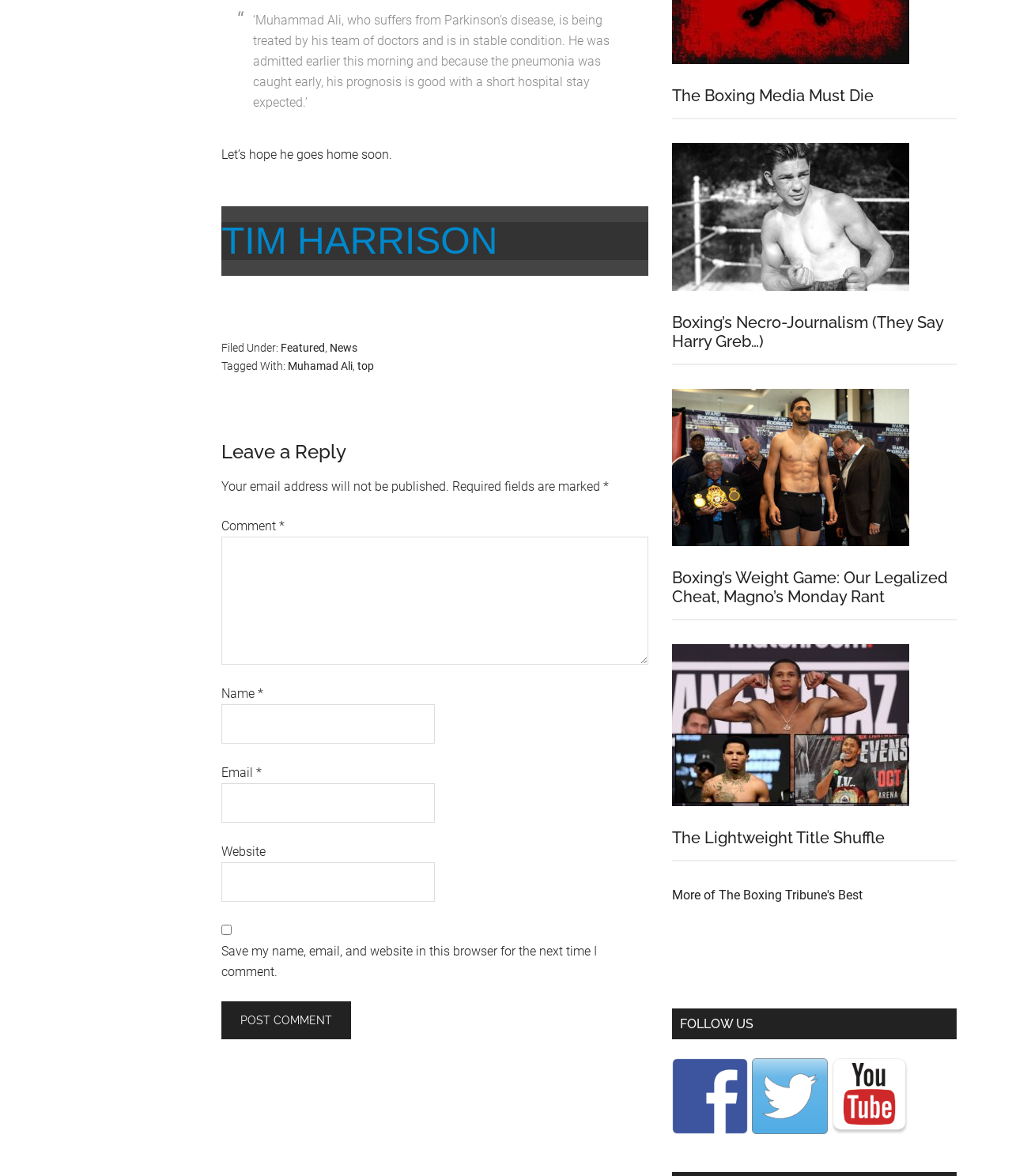What is the title of the article mentioned below the 'The Boxing Media Must Die' heading?
Provide a comprehensive and detailed answer to the question.

The 'The Boxing Media Must Die' heading is followed by an article section, and the title of the article mentioned in that section is 'Boxing’s Necro-Journalism (They Say Harry Greb…)'